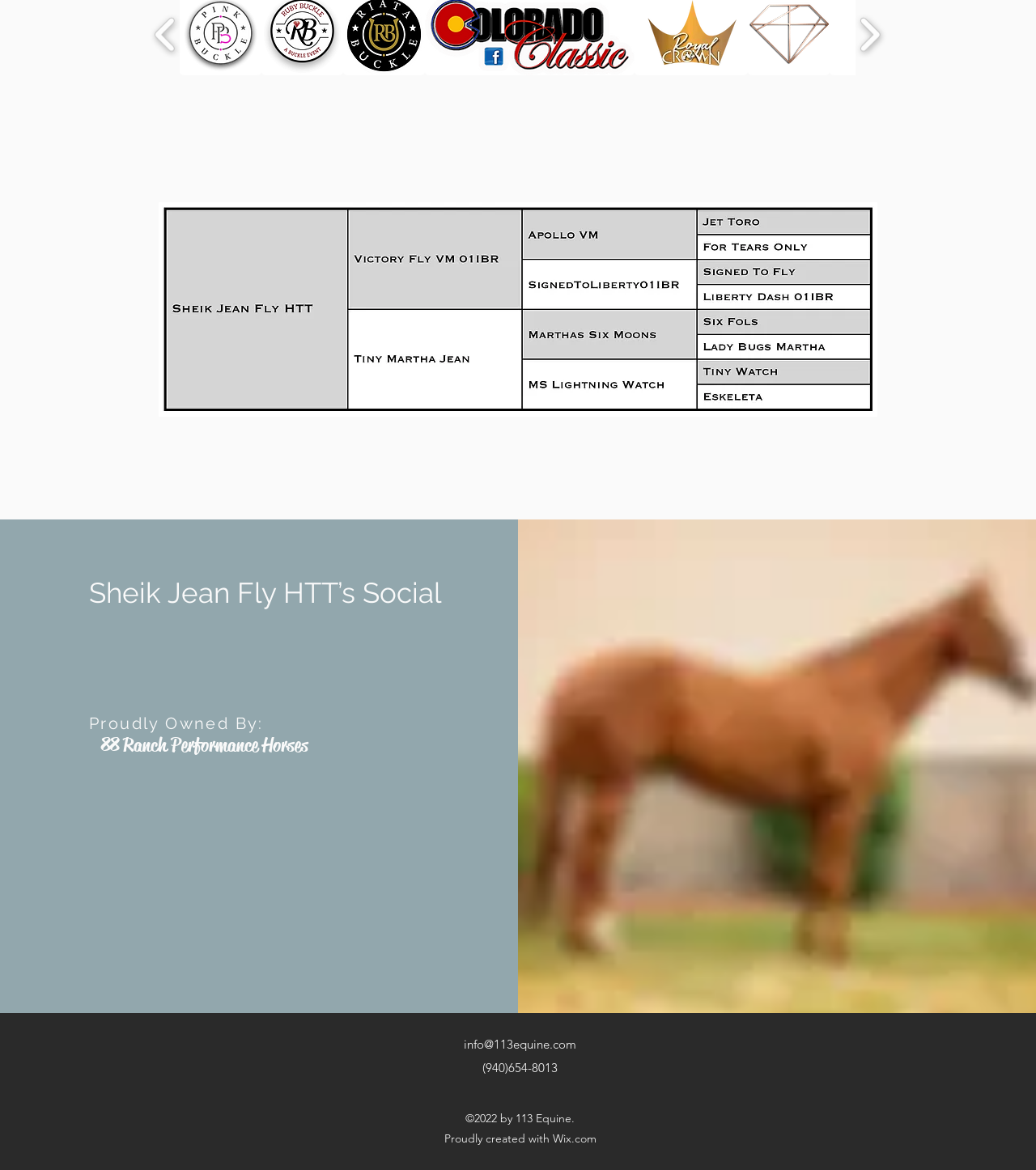How many social media links are there?
Based on the visual content, answer with a single word or a brief phrase.

2